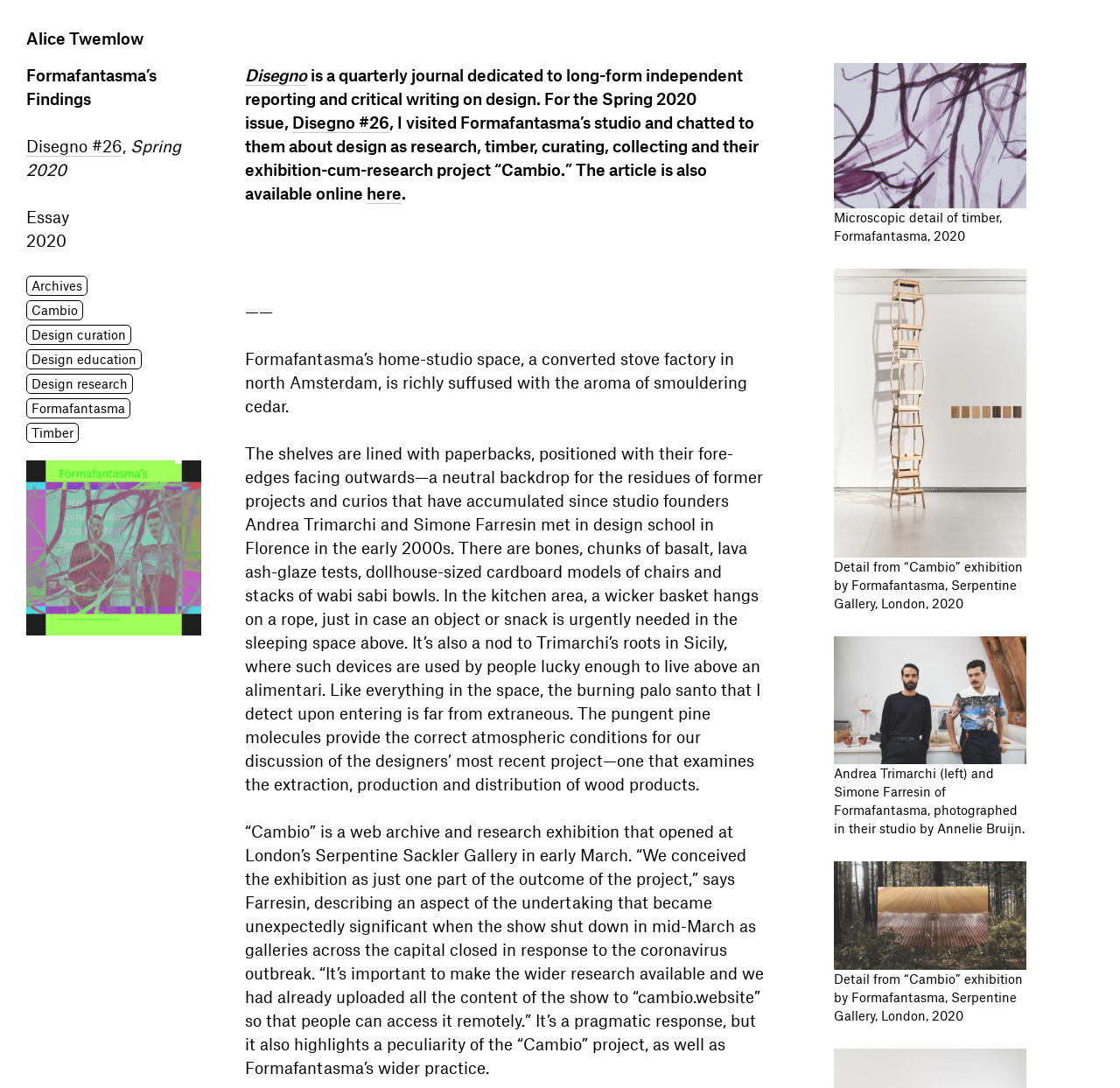Give an extensive and precise description of the webpage.

The webpage is about Formafantasma's findings, specifically an essay by Alice Twemlow. At the top, there is a link to "Alice Twemlow" and a static text "Formafantasma's Findings". Below this, there is a link to "Disegno #26" and a static text "Spring 2020". 

To the right of these elements, there is an image. Below this image, there is a link to "Disegno" and a static text describing Disegno as a quarterly journal dedicated to long-form independent reporting and critical writing on design. 

Next, there is a link to "Disegno #26" and a static text describing an article about Formafantasma's studio and their exhibition-cum-research project "Cambio". The article is also available online, and there is a link to access it. 

Below this, there are several paragraphs of static text describing Formafantasma's home-studio space, their design process, and their project "Cambio", which examines the extraction, production, and distribution of wood products. 

Throughout the webpage, there are four images, each with a corresponding static text describing the image. The images are placed to the right of the text and are spaced out vertically. The first image is above the text describing Formafantasma's home-studio space. The second image is below the text describing the "Cambio" project. The third image is below the text describing the "Cambio" exhibition, and the fourth image is at the bottom of the webpage, also related to the "Cambio" exhibition.